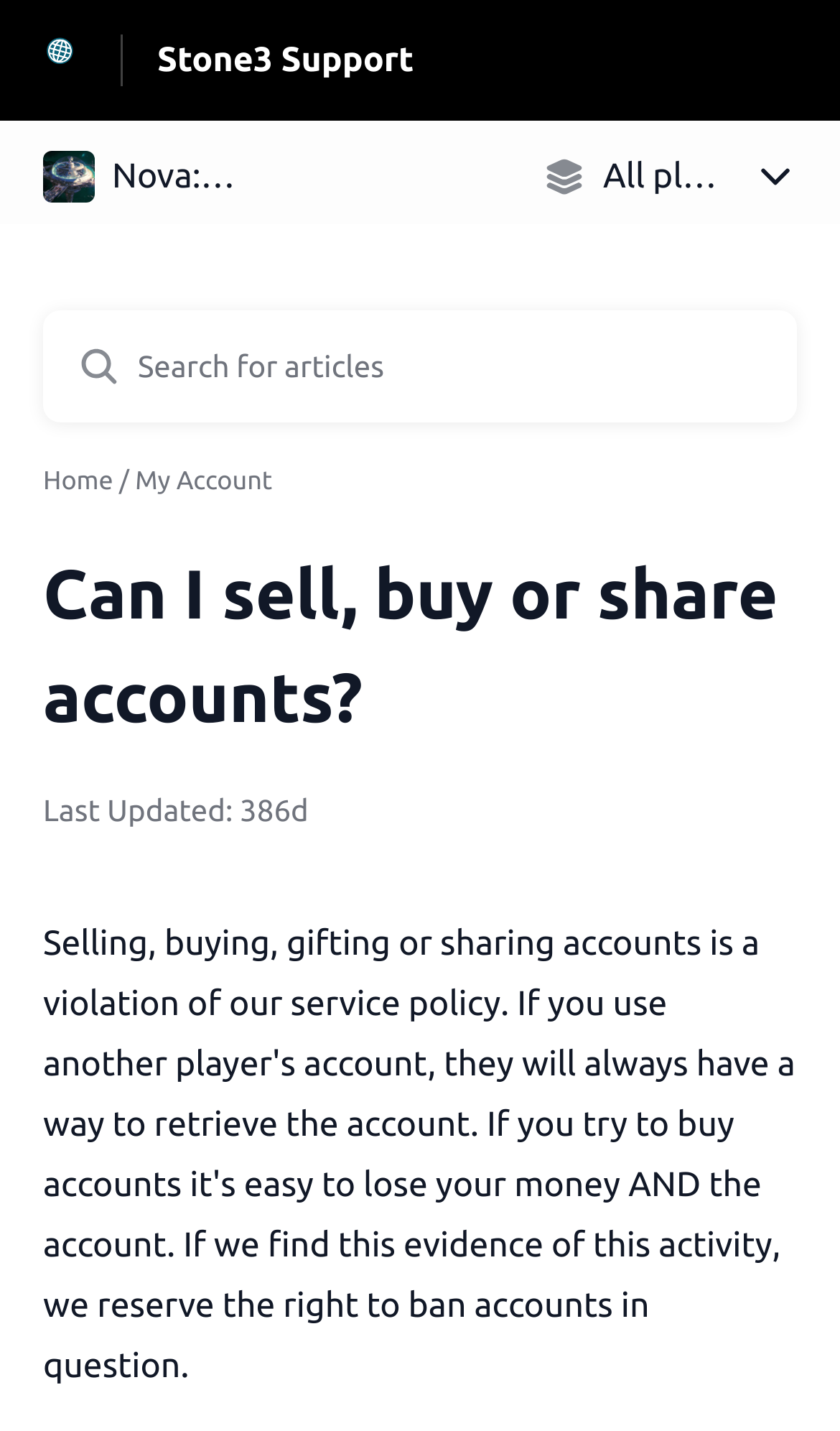Respond to the following query with just one word or a short phrase: 
What is the name of the game?

Nova: Space Armada